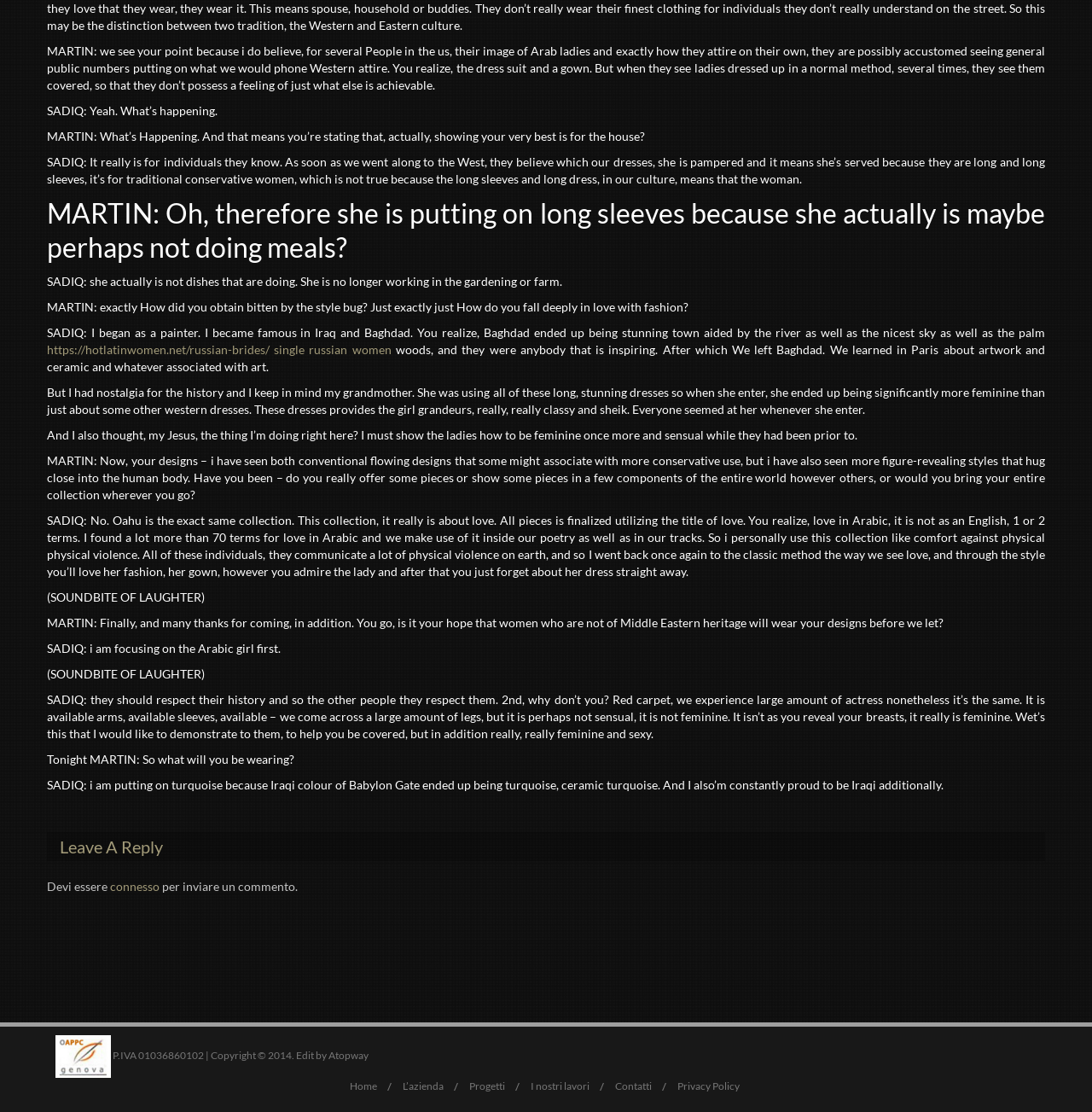Locate the bounding box coordinates of the element that needs to be clicked to carry out the instruction: "Click the link to view our works". The coordinates should be given as four float numbers ranging from 0 to 1, i.e., [left, top, right, bottom].

[0.486, 0.971, 0.54, 0.982]